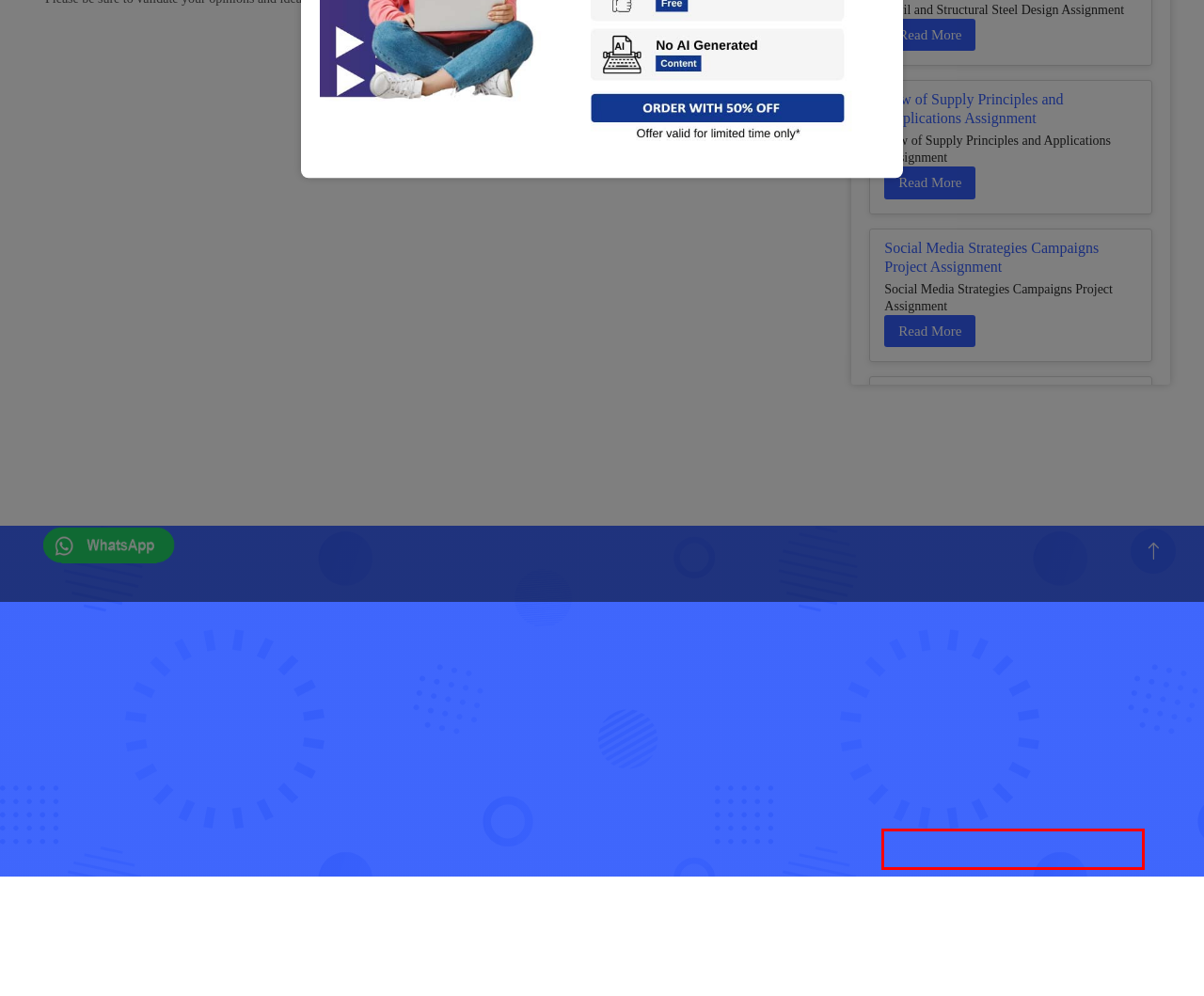Examine the screenshot of a webpage with a red bounding box around a UI element. Select the most accurate webpage description that corresponds to the new page after clicking the highlighted element. Here are the choices:
A. CIVE1179 - Steel Structures Design Project Assignment - RMIT University
B. CS69202 - Join Operator with Primitive Operations Assignment
C. Law of Supply Principles and Applications Assignment
D. Language and Communication Skills for Academic Essays Assignment
E. Business Strategy and Operations Strategy Analysis Assignment
F. Social Media Strategies Campaigns Project Assignment
G. Civil and Structural Steel Design Assignment
H. 7HR01 - Influences on Employment Relations Strategies Assignment

E